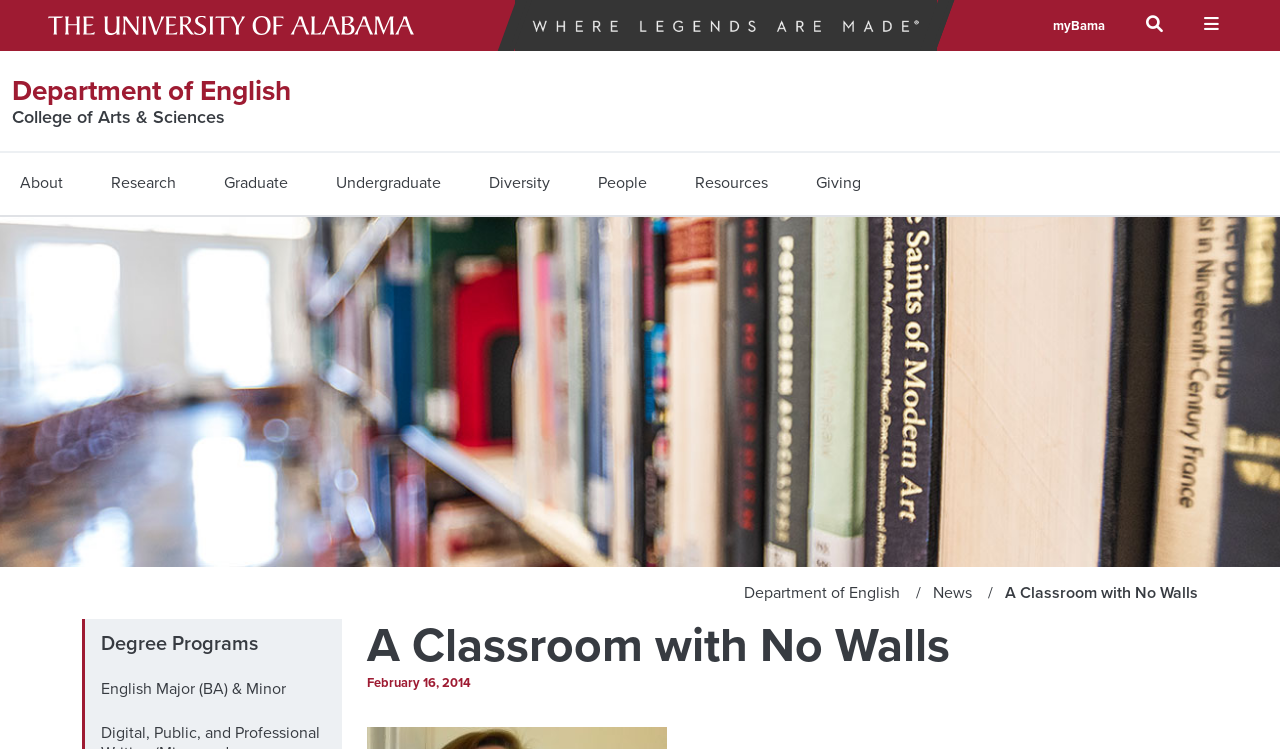Based on the description "People", find the bounding box of the specified UI element.

[0.461, 0.226, 0.512, 0.263]